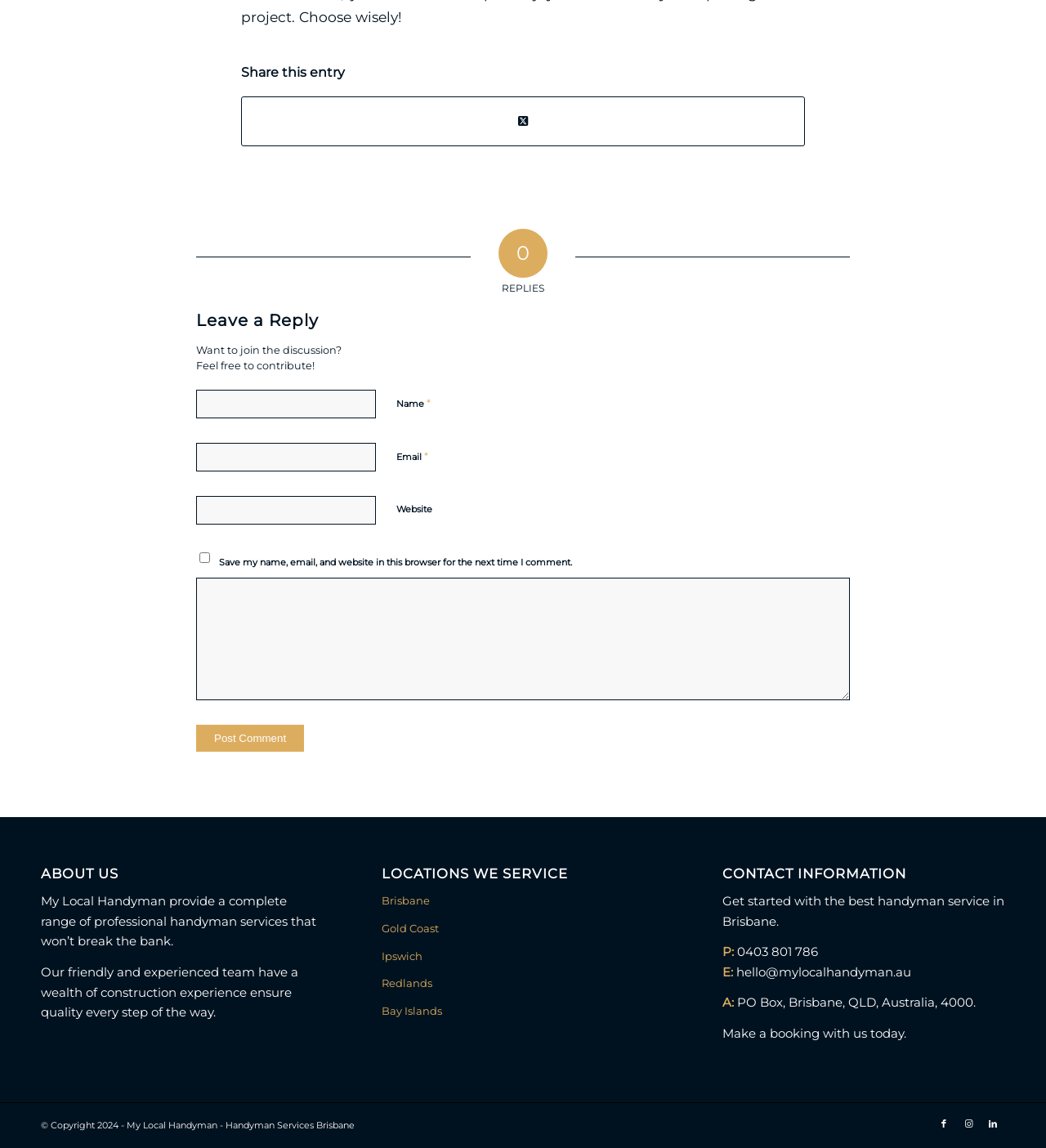Using the information from the screenshot, answer the following question thoroughly:
What is the email address of My Local Handyman?

The 'CONTACT INFORMATION' section contains an 'E:' label followed by the email address 'hello@mylocalhandyman.au'. This suggests that this is the email address of My Local Handyman.